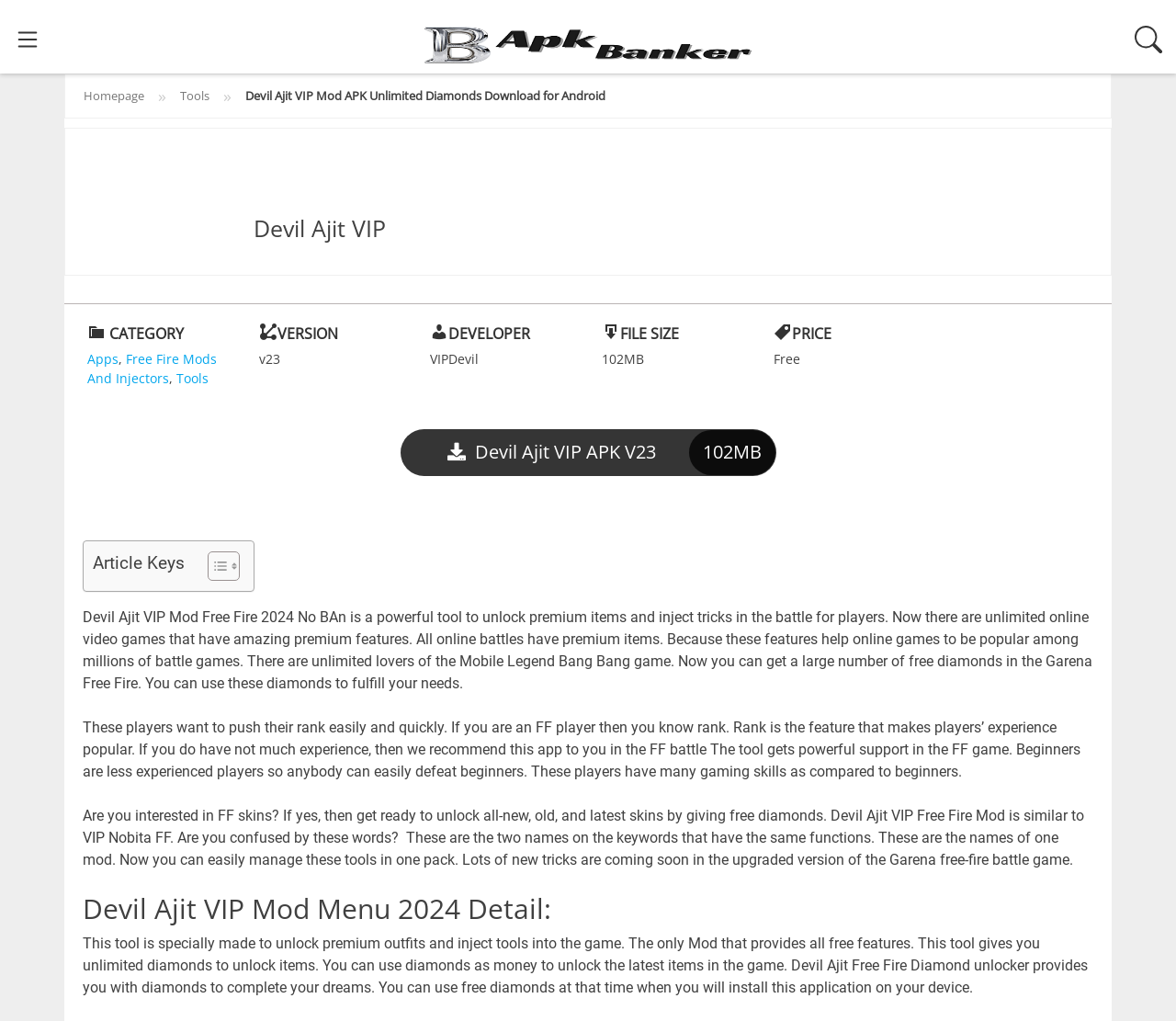What is the name of the mod?
Based on the visual details in the image, please answer the question thoroughly.

The name of the mod is mentioned in the heading 'Devil Ajit VIP Mod APK Unlimited Diamonds Download for Android' and also in the text 'Devil Ajit VIP Mod Free Fire 2024 No BAn is a powerful tool...'.